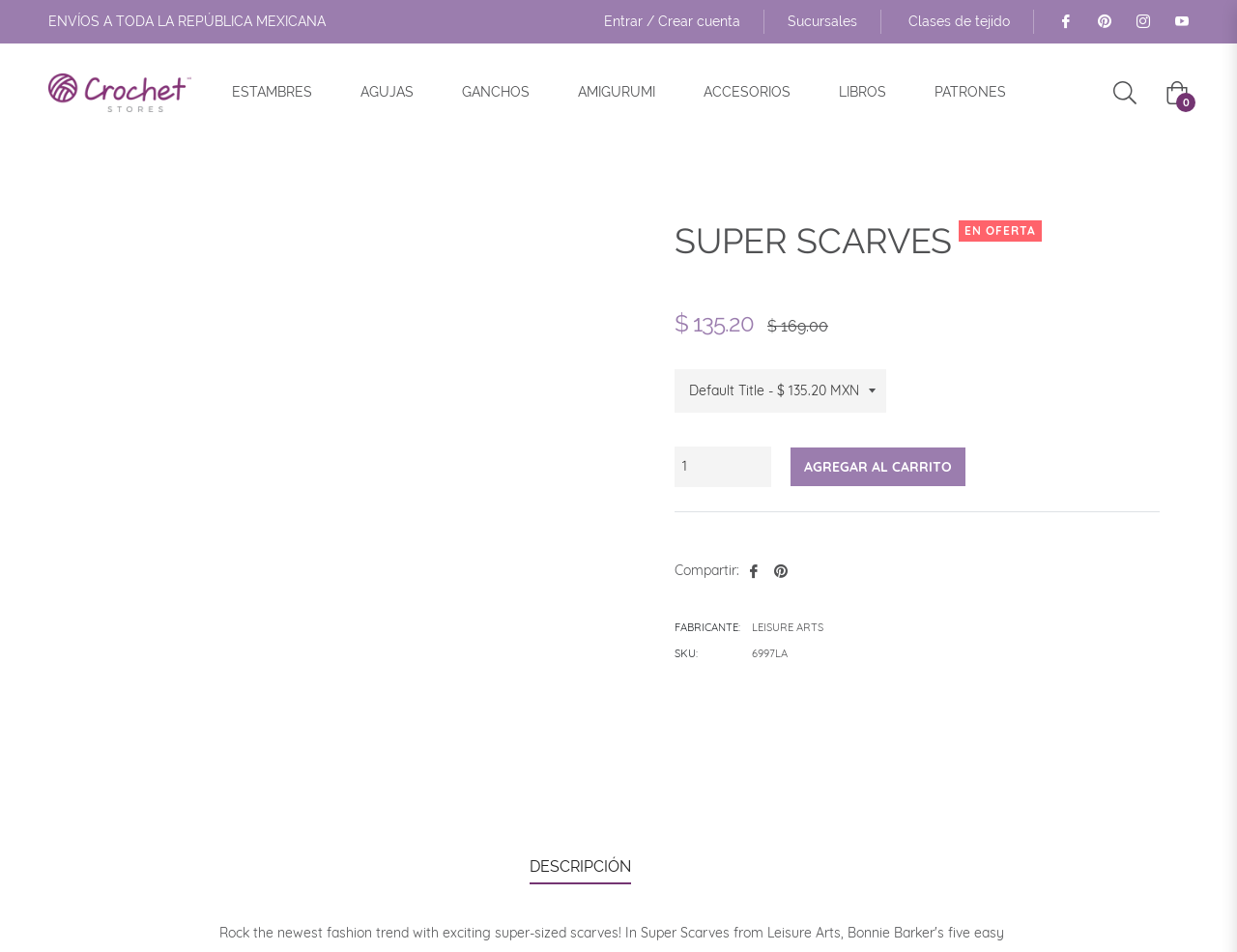Calculate the bounding box coordinates of the UI element given the description: "Crear cuenta".

[0.532, 0.015, 0.598, 0.029]